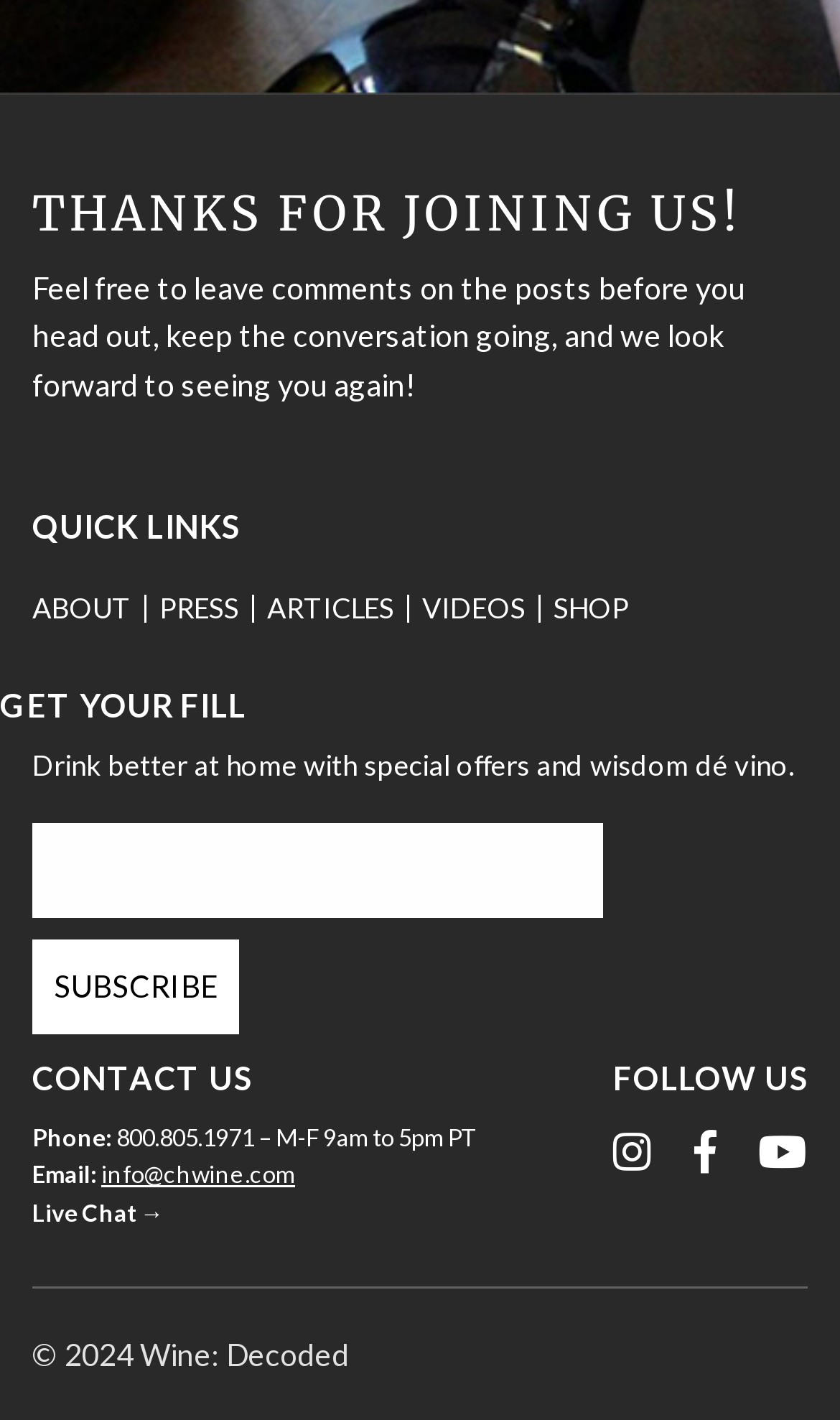Using the element description: "title="Send" value="SUBSCRIBE"", determine the bounding box coordinates for the specified UI element. The coordinates should be four float numbers between 0 and 1, [left, top, right, bottom].

[0.038, 0.661, 0.285, 0.728]